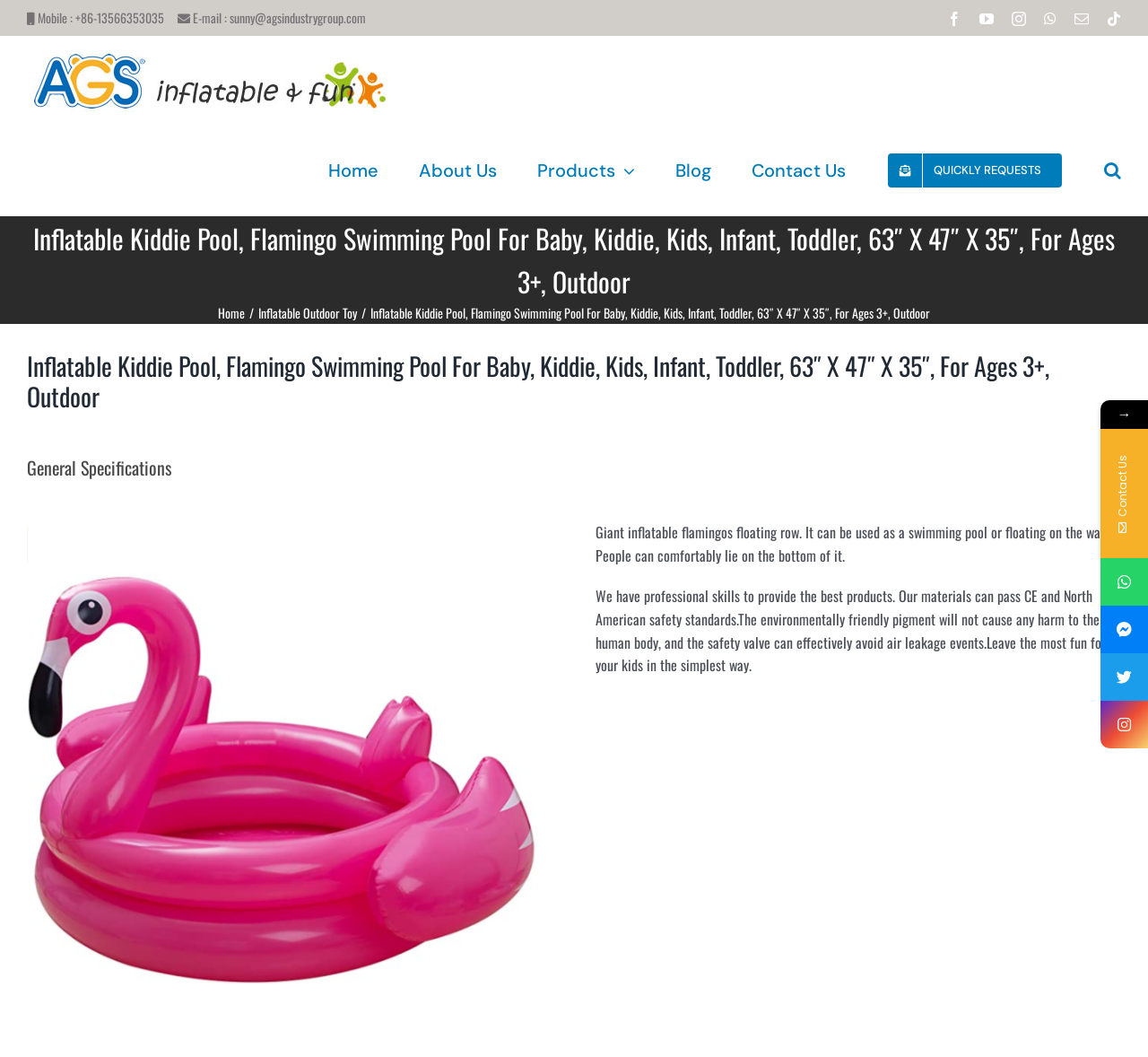Answer the question briefly using a single word or phrase: 
What is the product shown on this webpage?

Inflatable Kiddie Pool